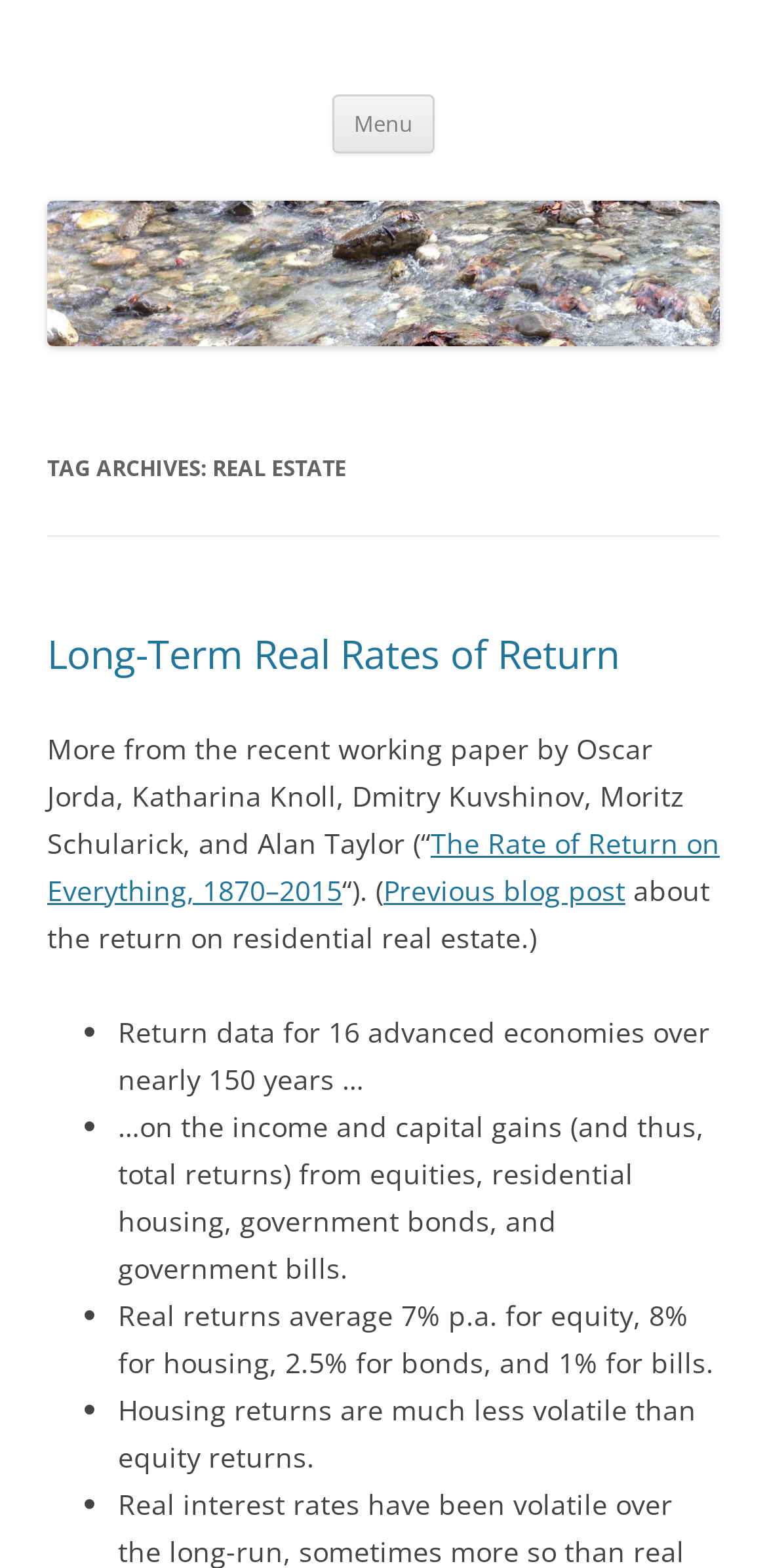What is the name of the author?
Answer with a single word or phrase by referring to the visual content.

Dirk Niepelt